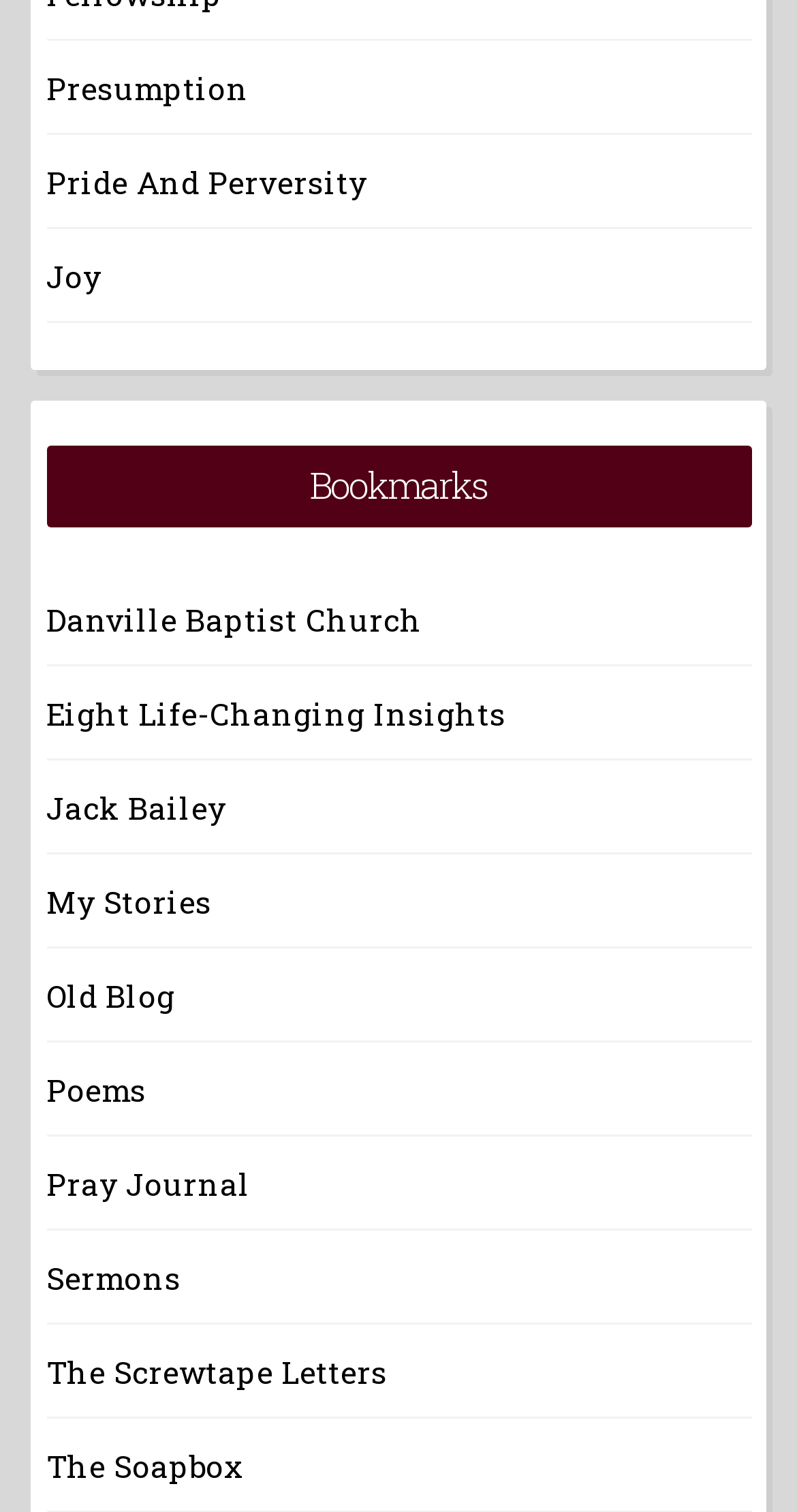Can you pinpoint the bounding box coordinates for the clickable element required for this instruction: "view the Sermons page"? The coordinates should be four float numbers between 0 and 1, i.e., [left, top, right, bottom].

[0.058, 0.831, 0.227, 0.858]